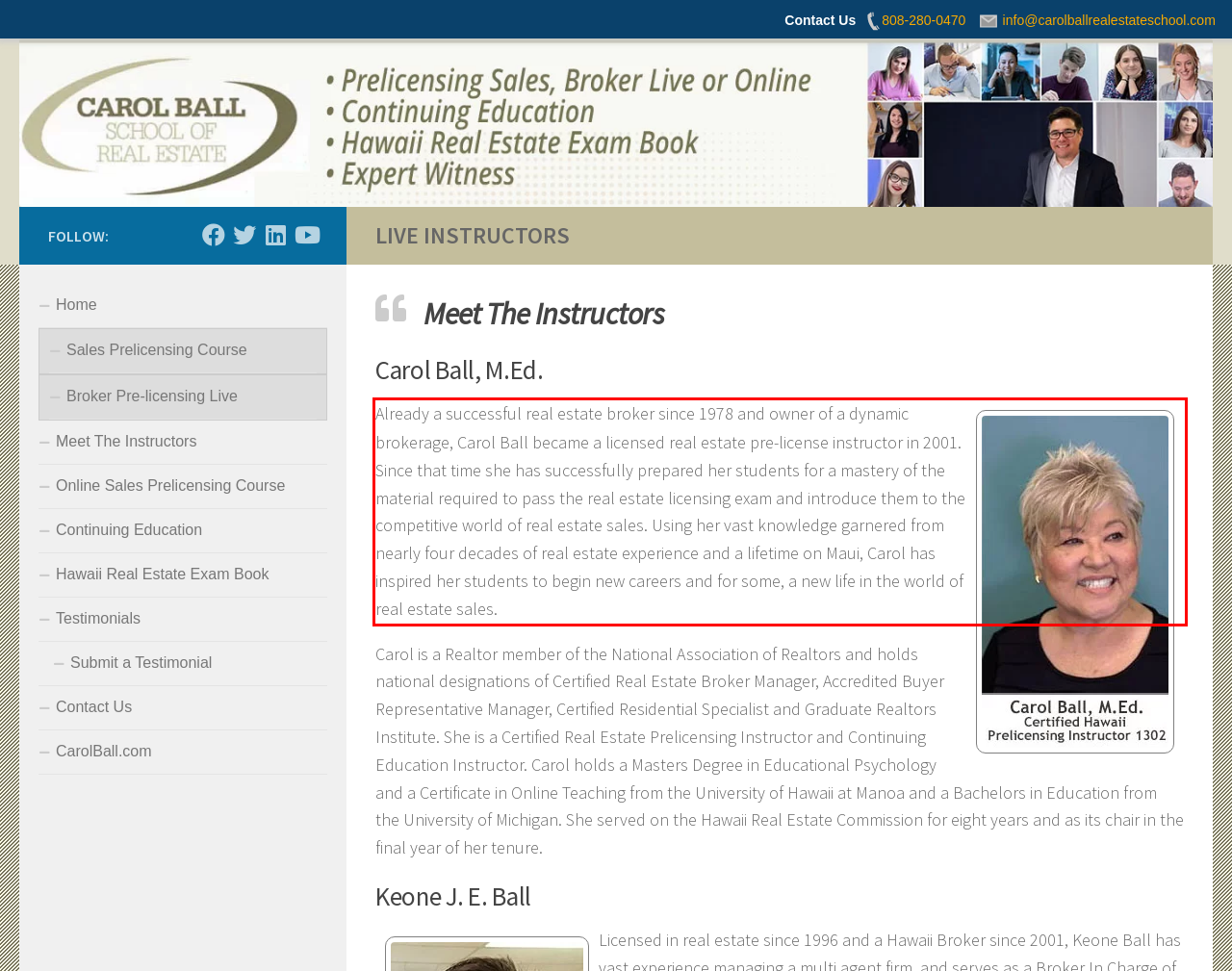With the provided screenshot of a webpage, locate the red bounding box and perform OCR to extract the text content inside it.

Already a successful real estate broker since 1978 and owner of a dynamic brokerage, Carol Ball became a licensed real estate pre-license instructor in 2001. Since that time she has successfully prepared her students for a mastery of the material required to pass the real estate licensing exam and introduce them to the competitive world of real estate sales. Using her vast knowledge garnered from nearly four decades of real estate experience and a lifetime on Maui, Carol has inspired her students to begin new careers and for some, a new life in the world of real estate sales.